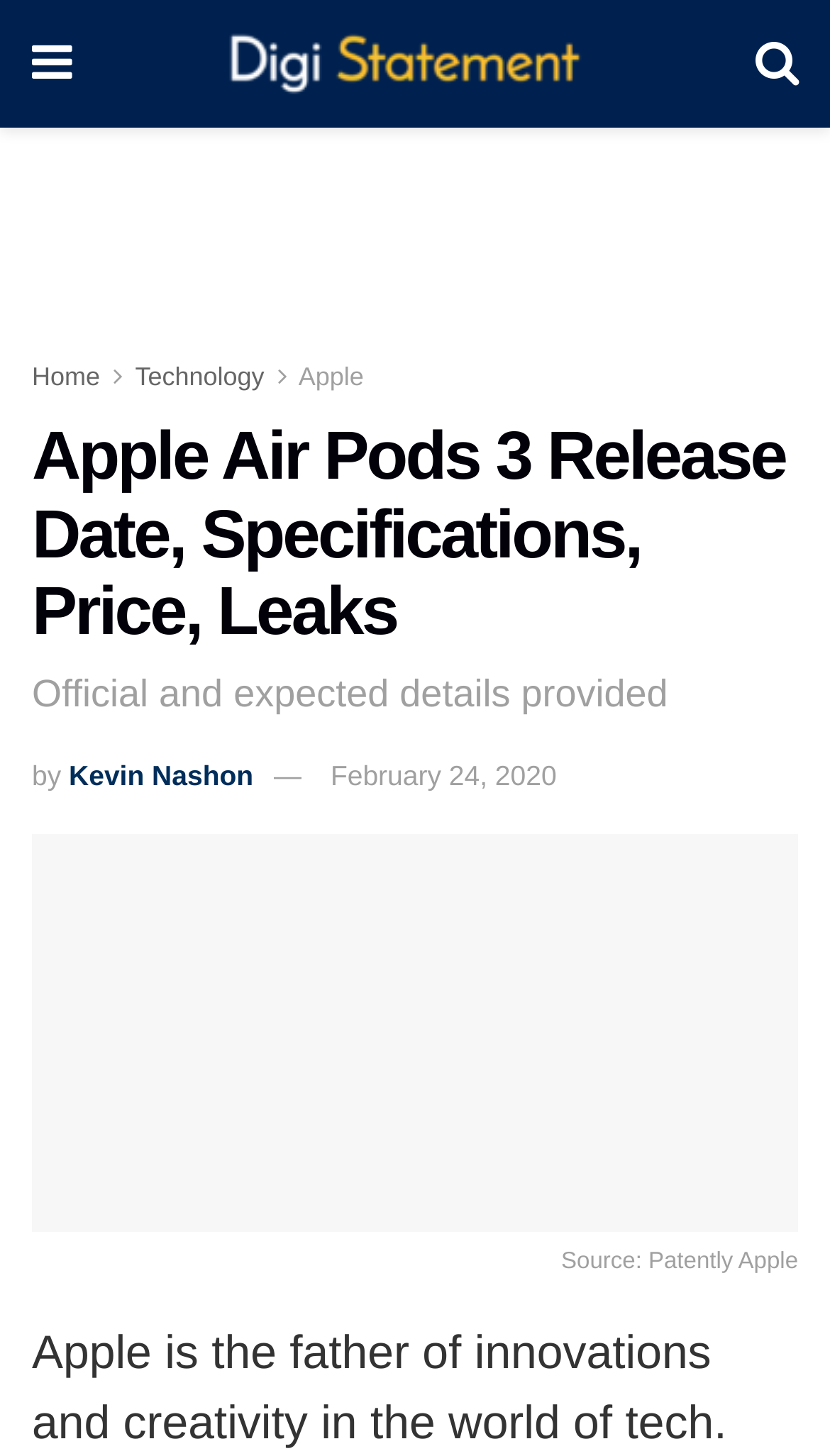Please give a short response to the question using one word or a phrase:
Who is the author of the article?

Kevin Nashon